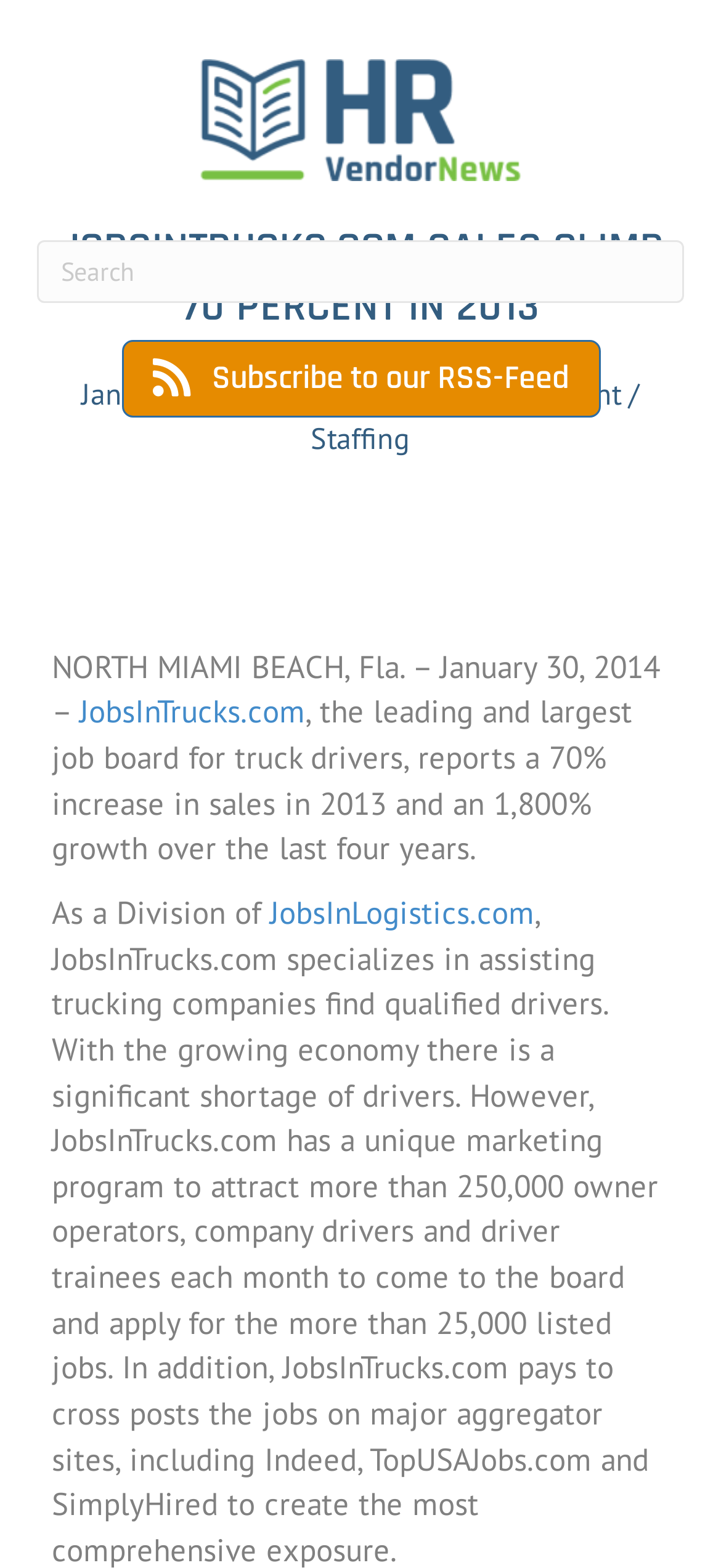Show the bounding box coordinates for the HTML element described as: "JobsInLogistics.com".

[0.374, 0.569, 0.741, 0.595]